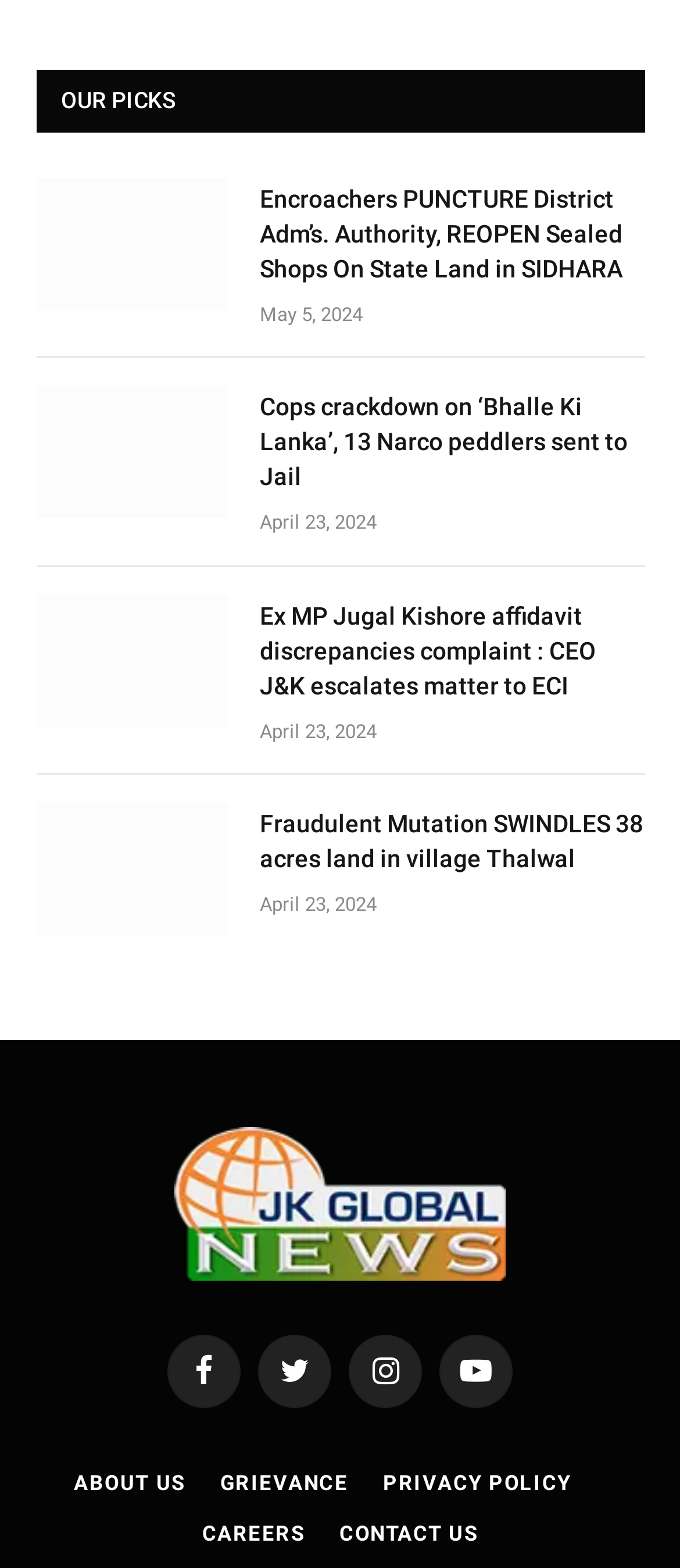Please determine the bounding box coordinates of the element to click in order to execute the following instruction: "Read the article about Encroachers PUNCTURE District Adm’s. Authority, REOPEN Sealed Shops On State Land in SIDHARA". The coordinates should be four float numbers between 0 and 1, specified as [left, top, right, bottom].

[0.382, 0.115, 0.949, 0.182]